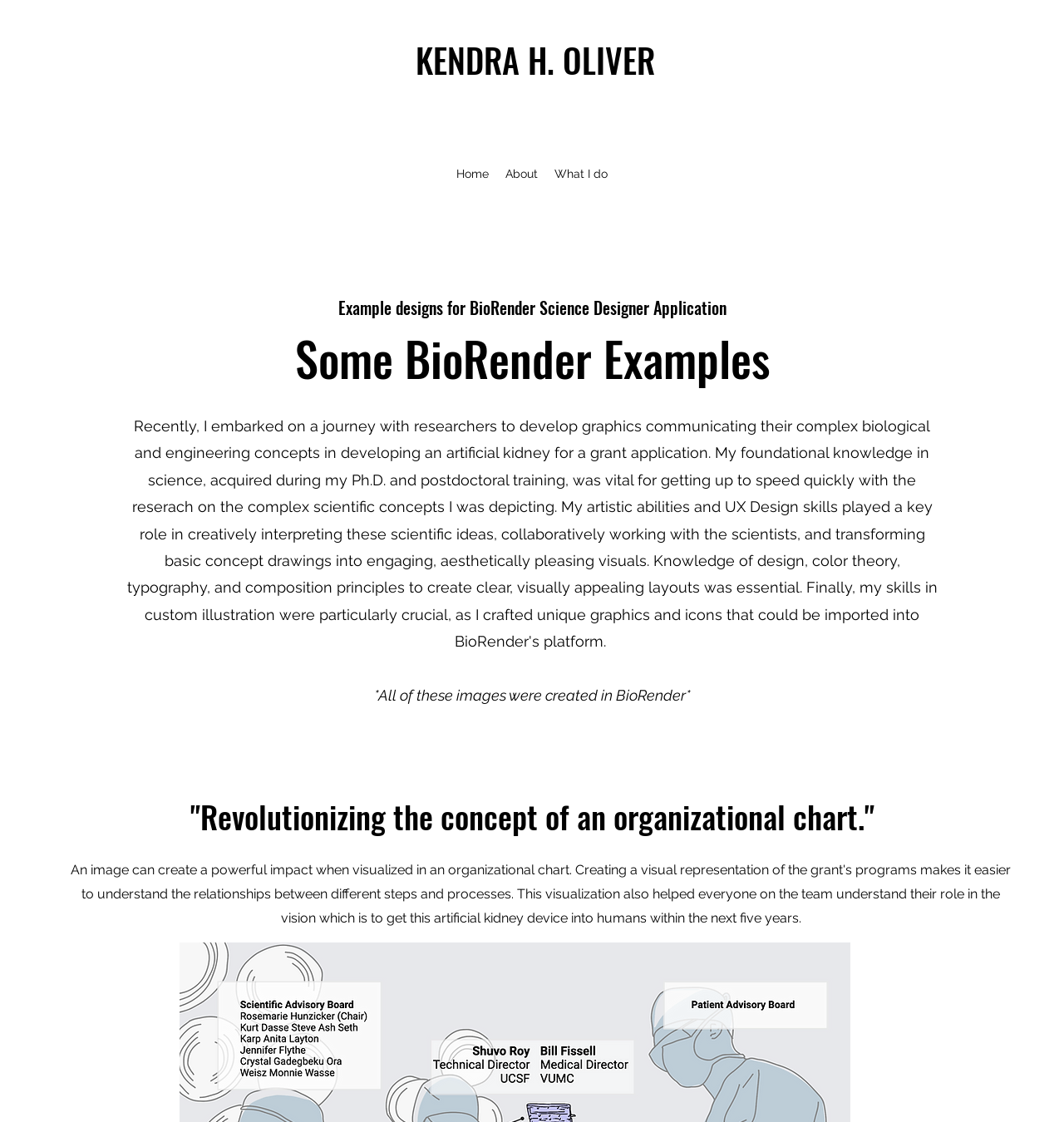What type of images are shown on the webpage?
Using the image, respond with a single word or phrase.

BioRender designs